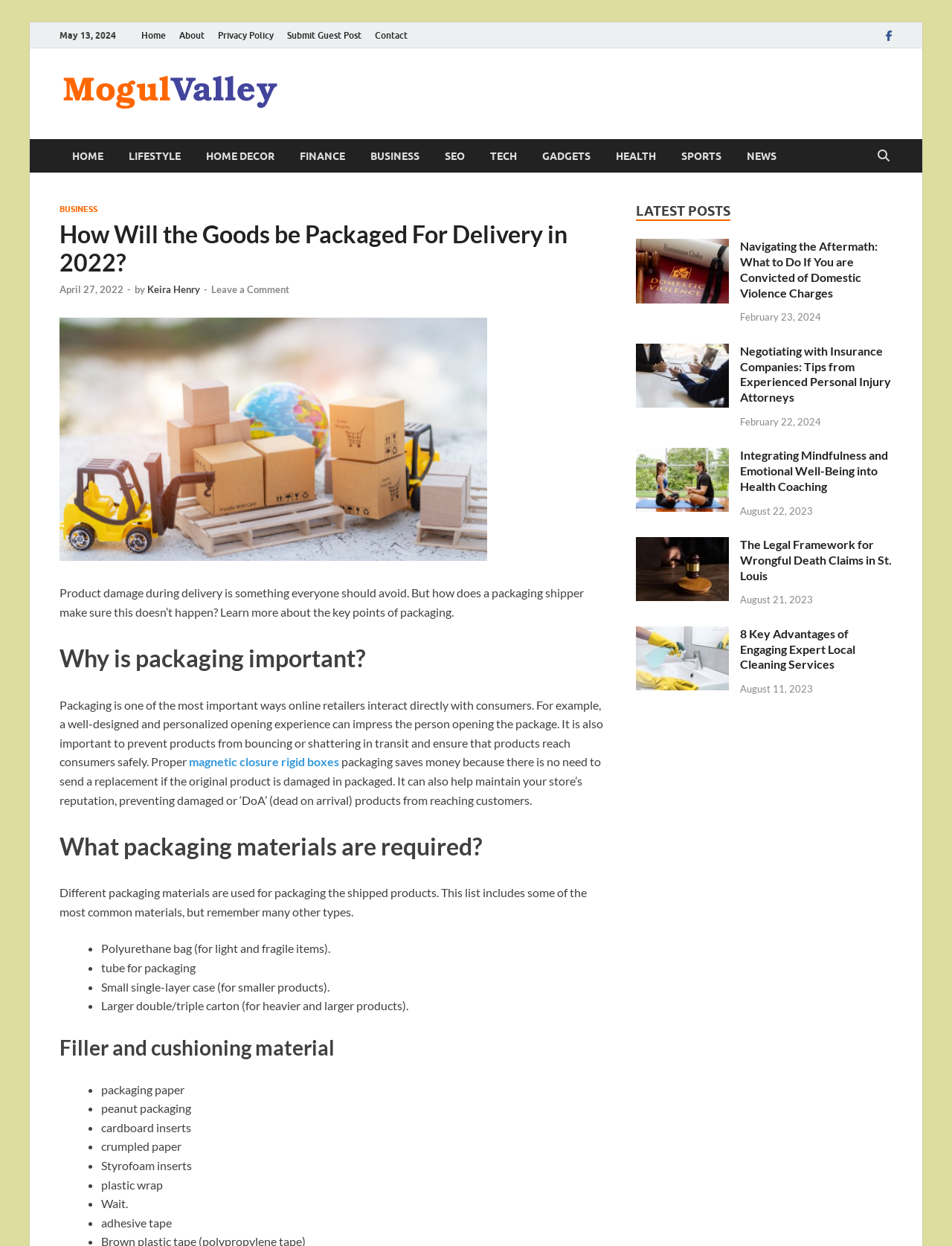What type of website is this?
Please provide a detailed and thorough answer to the question.

This website appears to be a blog, as it has a list of latest posts on the right-hand side, and the main article is a written piece with headings and paragraphs, indicating a blog-style content.